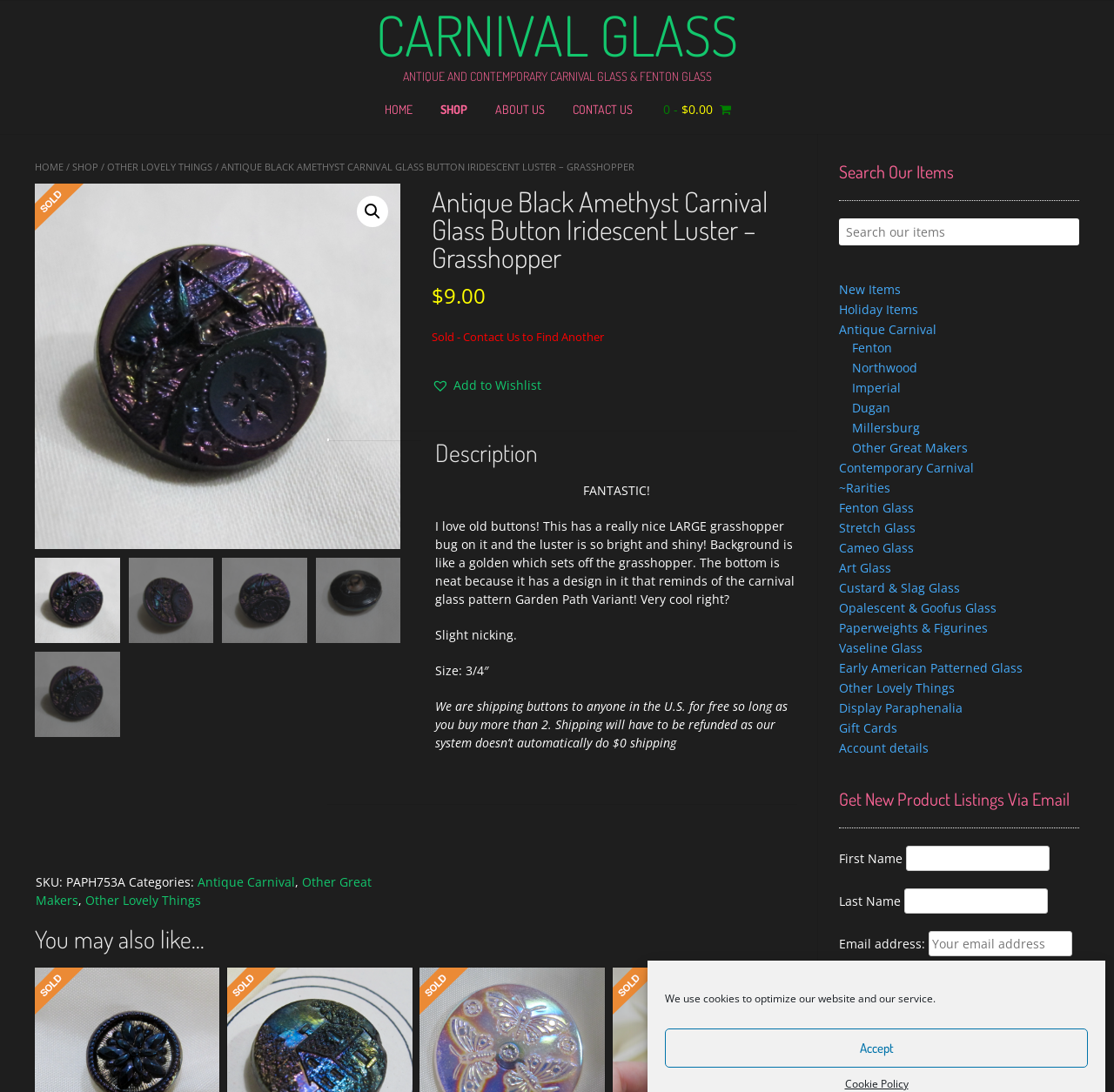Identify the bounding box for the UI element described as: "Other Great Makers". The coordinates should be four float numbers between 0 and 1, i.e., [left, top, right, bottom].

[0.032, 0.8, 0.333, 0.832]